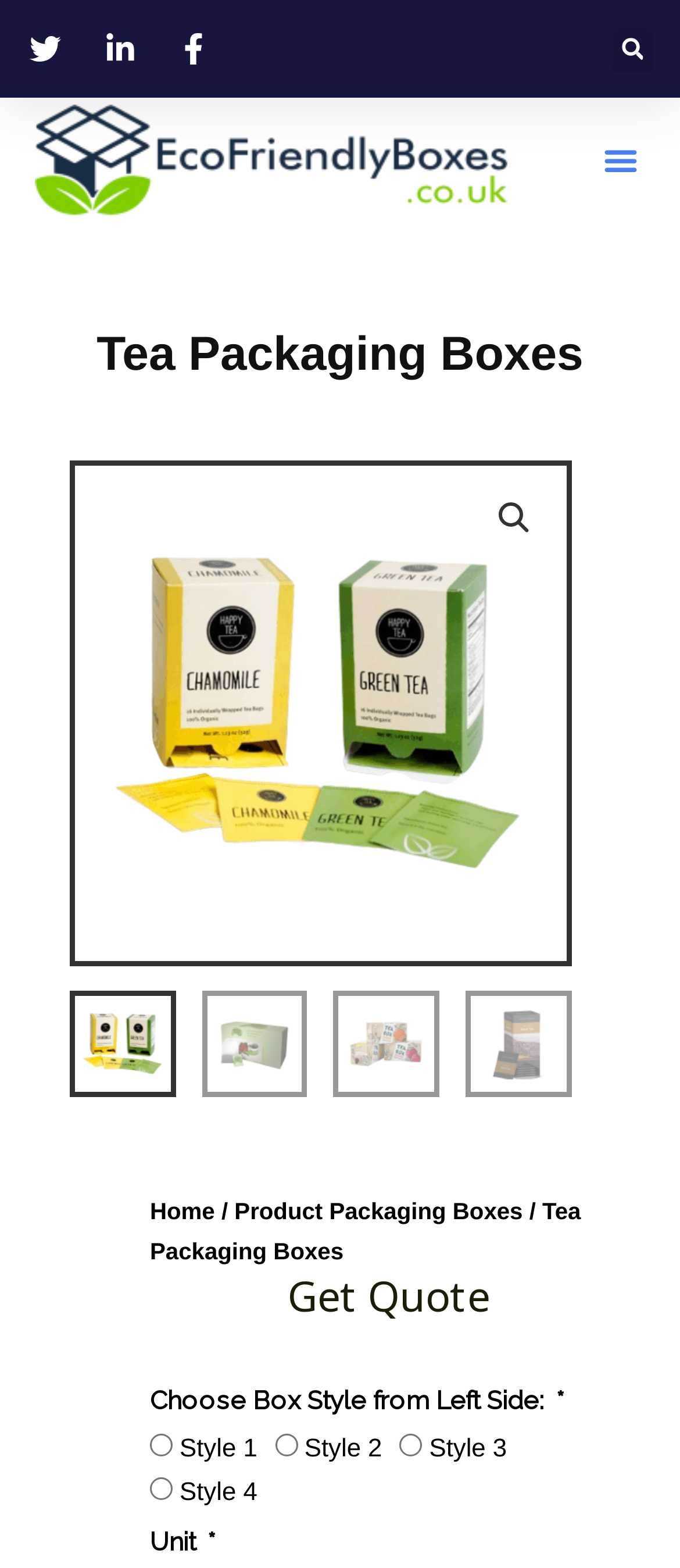Determine the bounding box coordinates of the clickable area required to perform the following instruction: "Choose Style 1". The coordinates should be represented as four float numbers between 0 and 1: [left, top, right, bottom].

[0.221, 0.914, 0.254, 0.929]